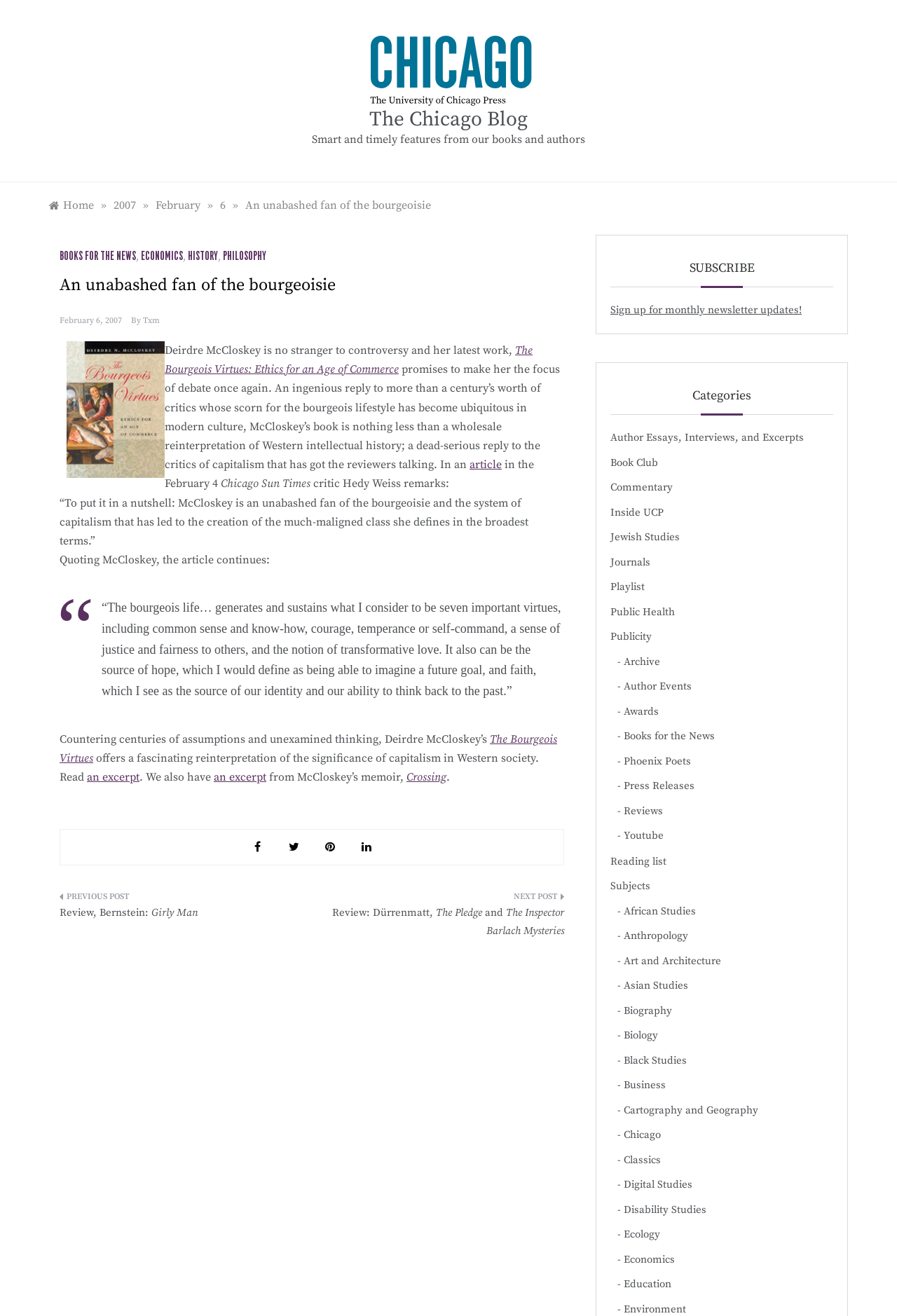Find the bounding box coordinates of the area that needs to be clicked in order to achieve the following instruction: "View the post navigation". The coordinates should be specified as four float numbers between 0 and 1, i.e., [left, top, right, bottom].

[0.066, 0.668, 0.629, 0.72]